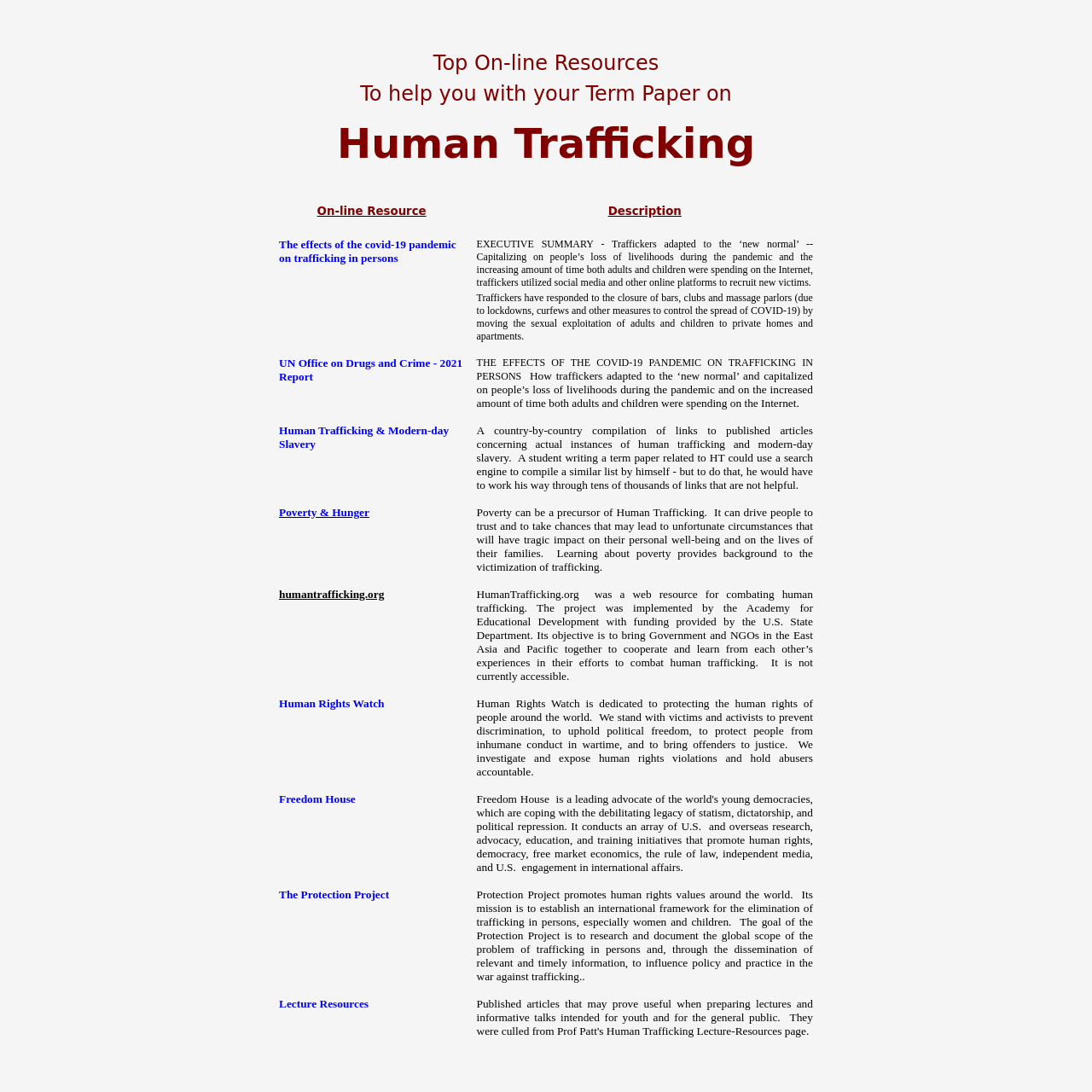Please indicate the bounding box coordinates for the clickable area to complete the following task: "Click on 'The effects of the covid-19 pandemic on trafficking in persons'". The coordinates should be specified as four float numbers between 0 and 1, i.e., [left, top, right, bottom].

[0.256, 0.218, 0.418, 0.242]